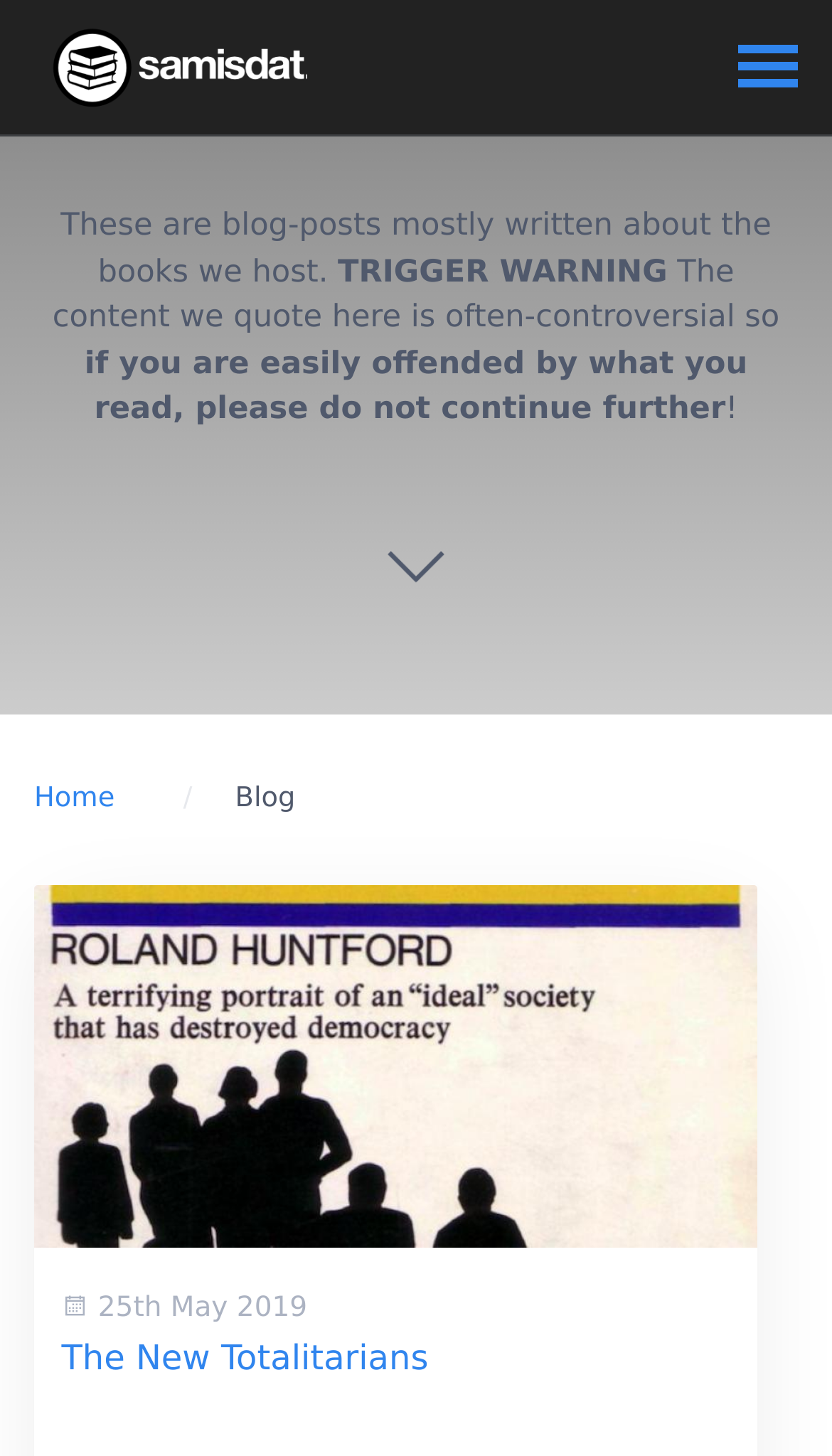What is the warning about?
Based on the screenshot, provide a one-word or short-phrase response.

Controversial content